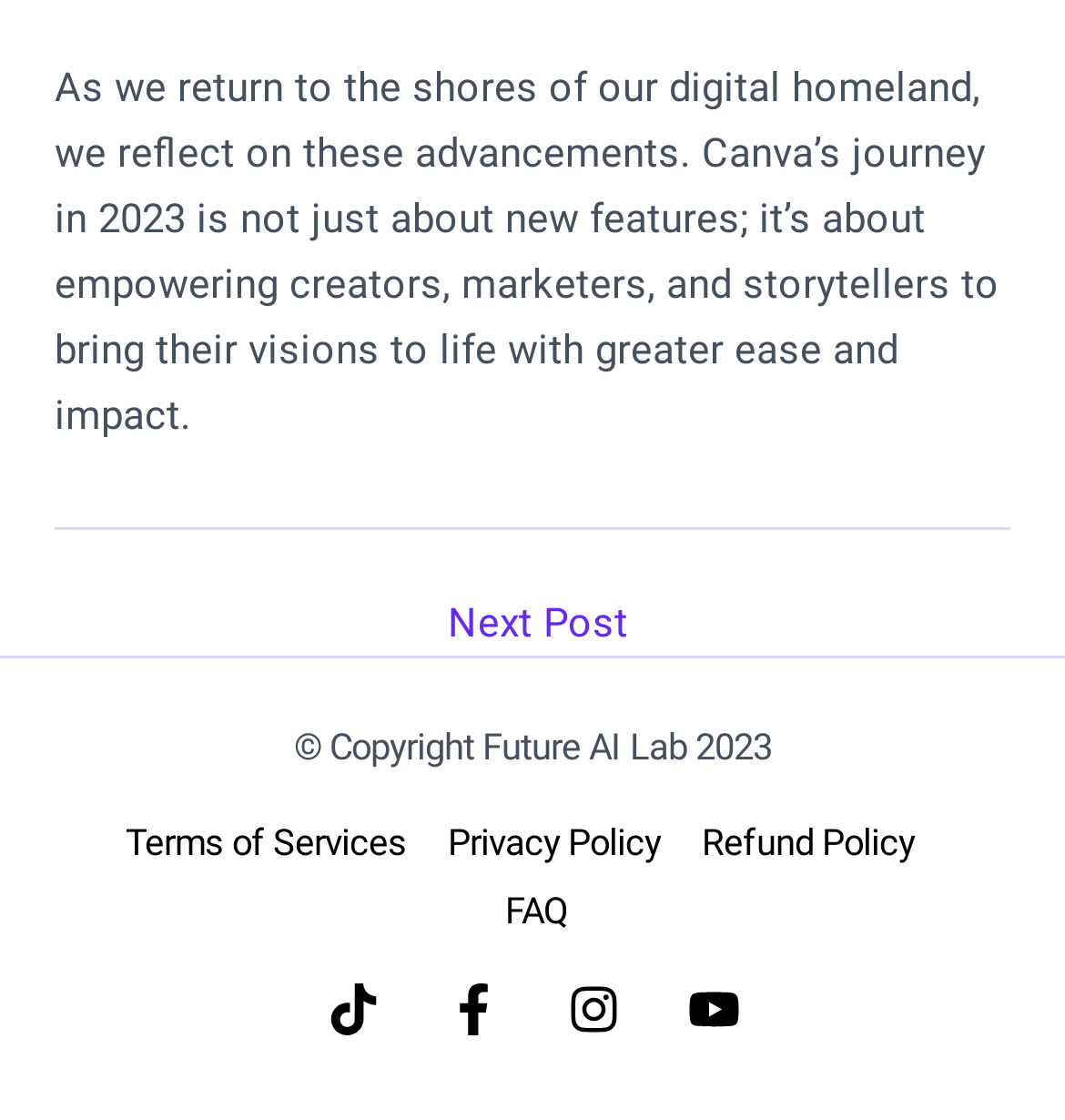Reply to the question with a single word or phrase:
What is the theme of the webpage content?

Canva's journey